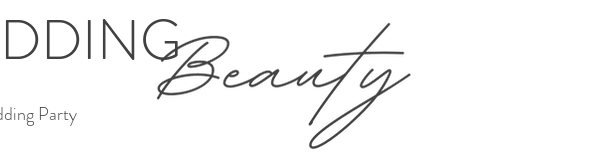What type of font is used for 'WEDDING'?
Examine the image and give a concise answer in one word or a short phrase.

Bold, modern